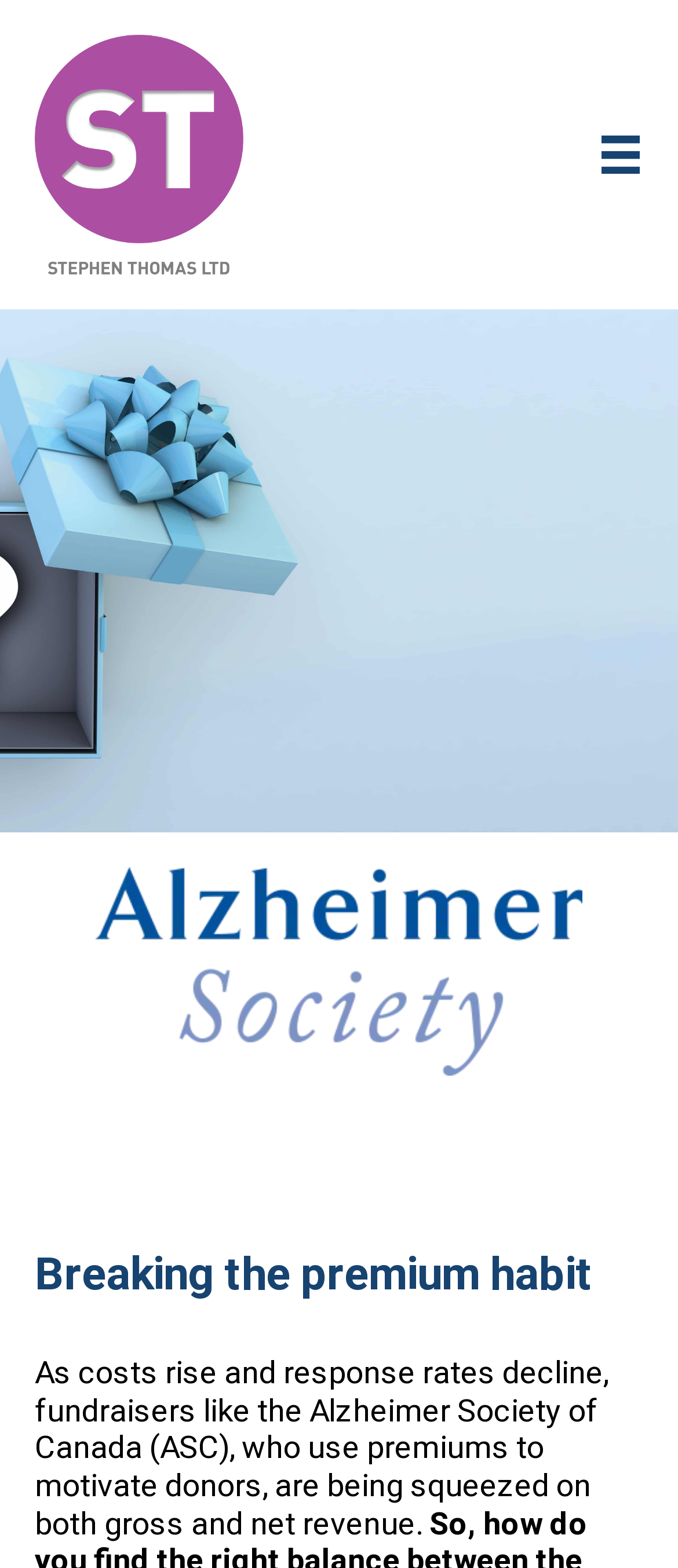Generate a comprehensive description of the webpage.

The webpage is about rethinking premiums to increase net revenue without impacting retention rates, specifically in the context of fundraising for the Alzheimer Society of Canada. 

At the top left of the page, there is an ST logo, which is a clickable link. On the top right, there is a menu button. 

Below the menu button, the main title "Breaking the premium habit" is prominently displayed. 

Further down, there is an image of the Alzheimer Society of Canada logo, positioned to the right of the main title. 

The main content of the page is a paragraph of text that explains the challenges faced by fundraisers like the Alzheimer Society of Canada, who use premiums to motivate donors, and how they are being squeezed on both gross and net revenue due to rising costs and declining response rates.